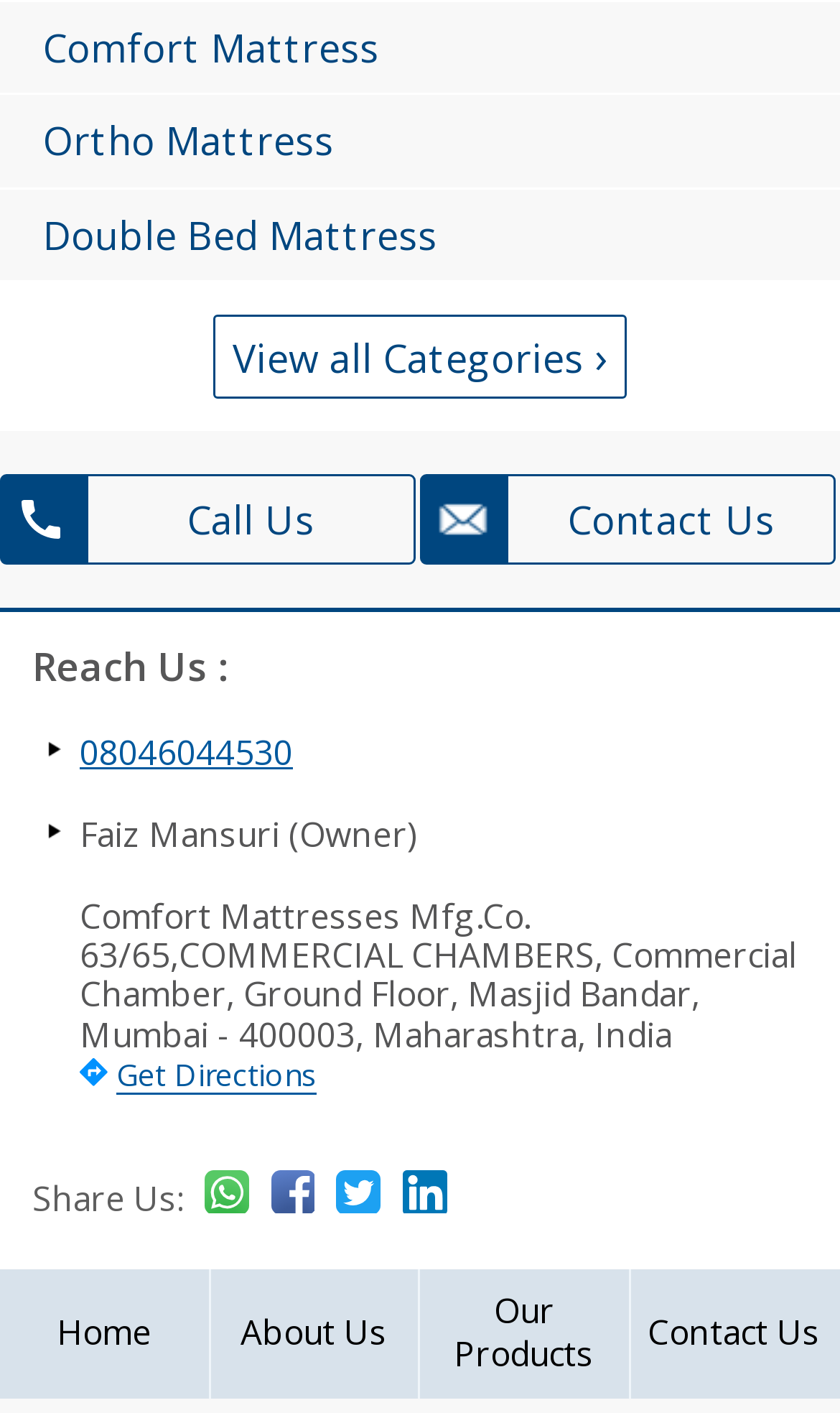Determine the bounding box coordinates of the target area to click to execute the following instruction: "Click on Comfort Mattress."

[0.0, 0.001, 0.503, 0.066]